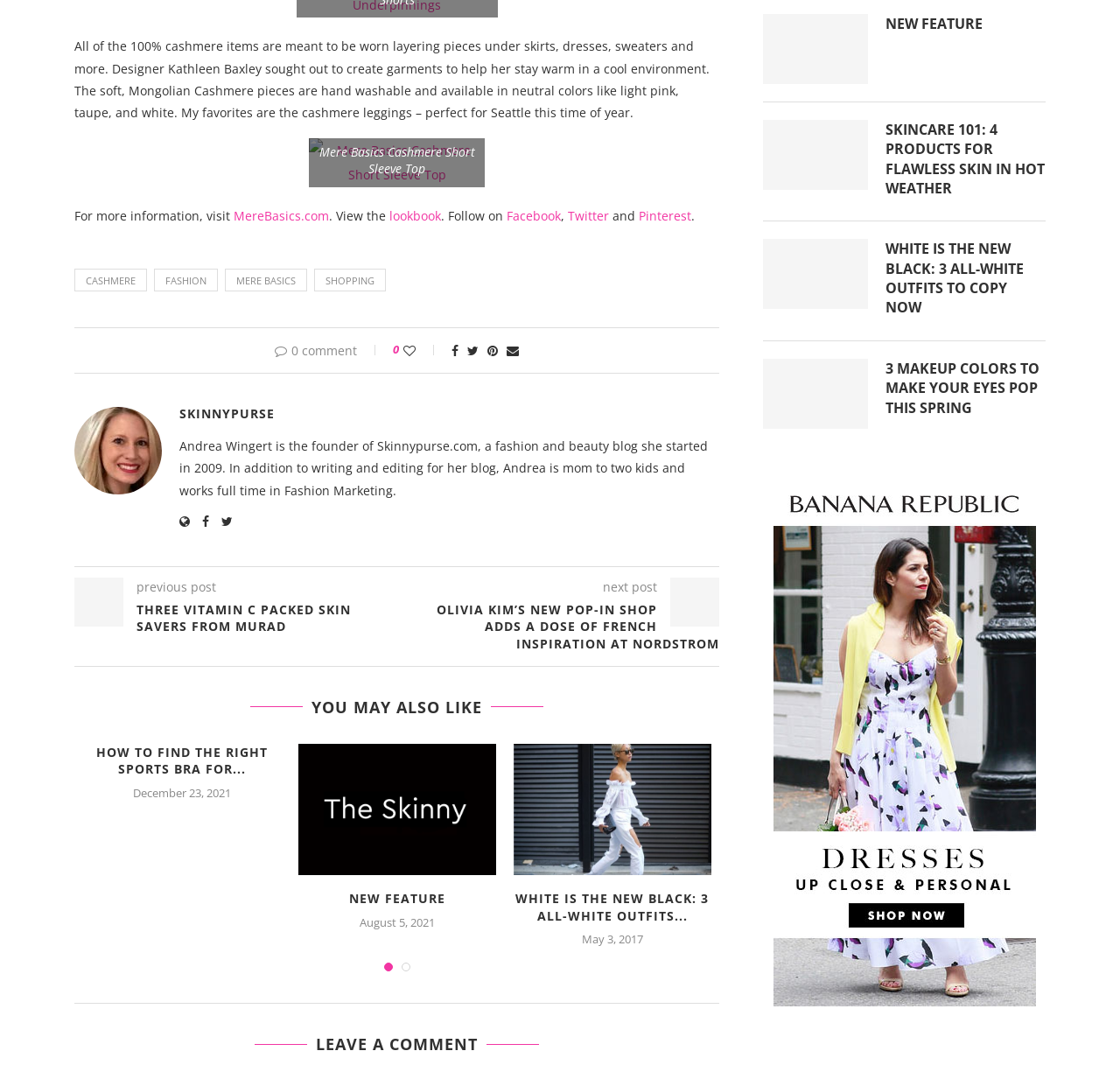What is the color of the cashmere leggings mentioned in the blog post?
Based on the image, give a one-word or short phrase answer.

Light pink